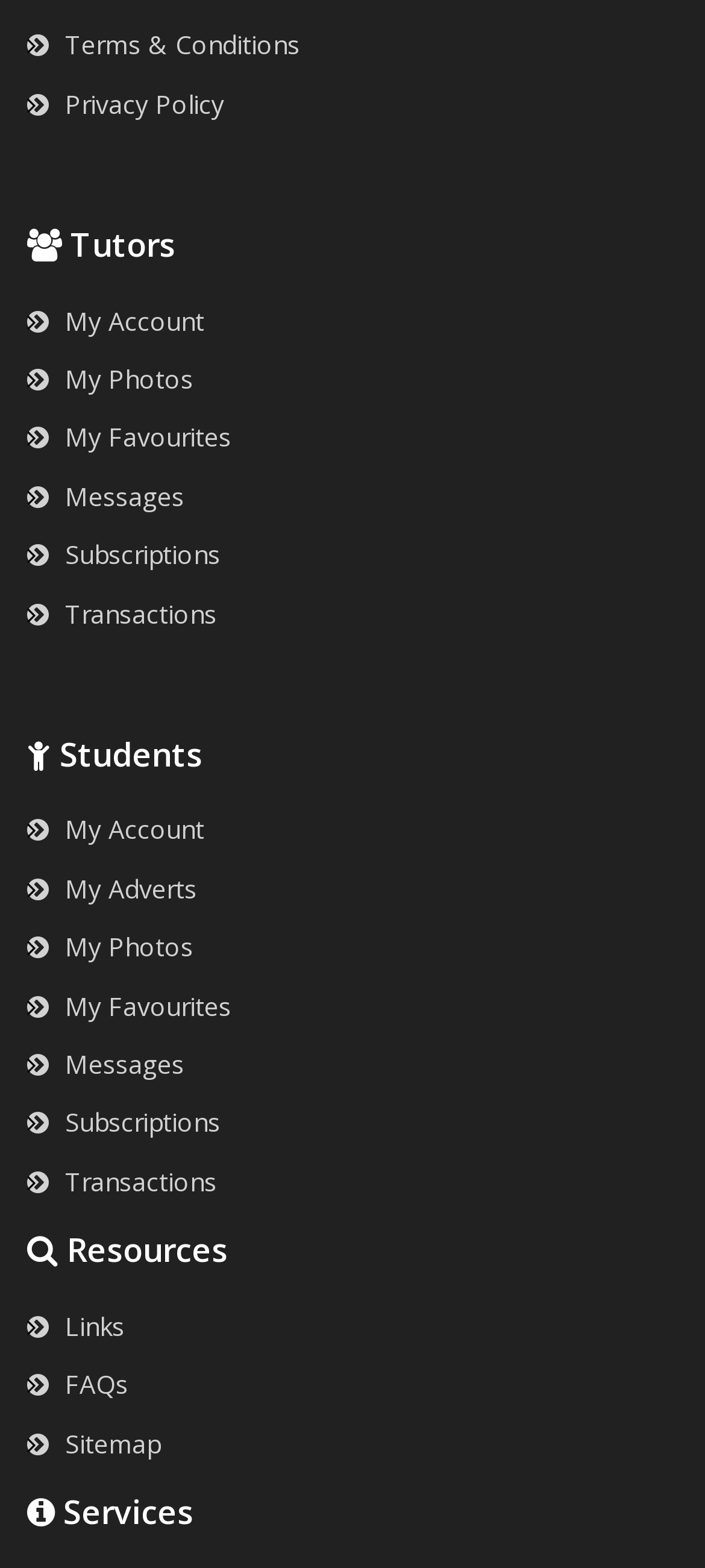Please find the bounding box coordinates of the element that you should click to achieve the following instruction: "View Terms & Conditions". The coordinates should be presented as four float numbers between 0 and 1: [left, top, right, bottom].

[0.038, 0.017, 0.426, 0.039]